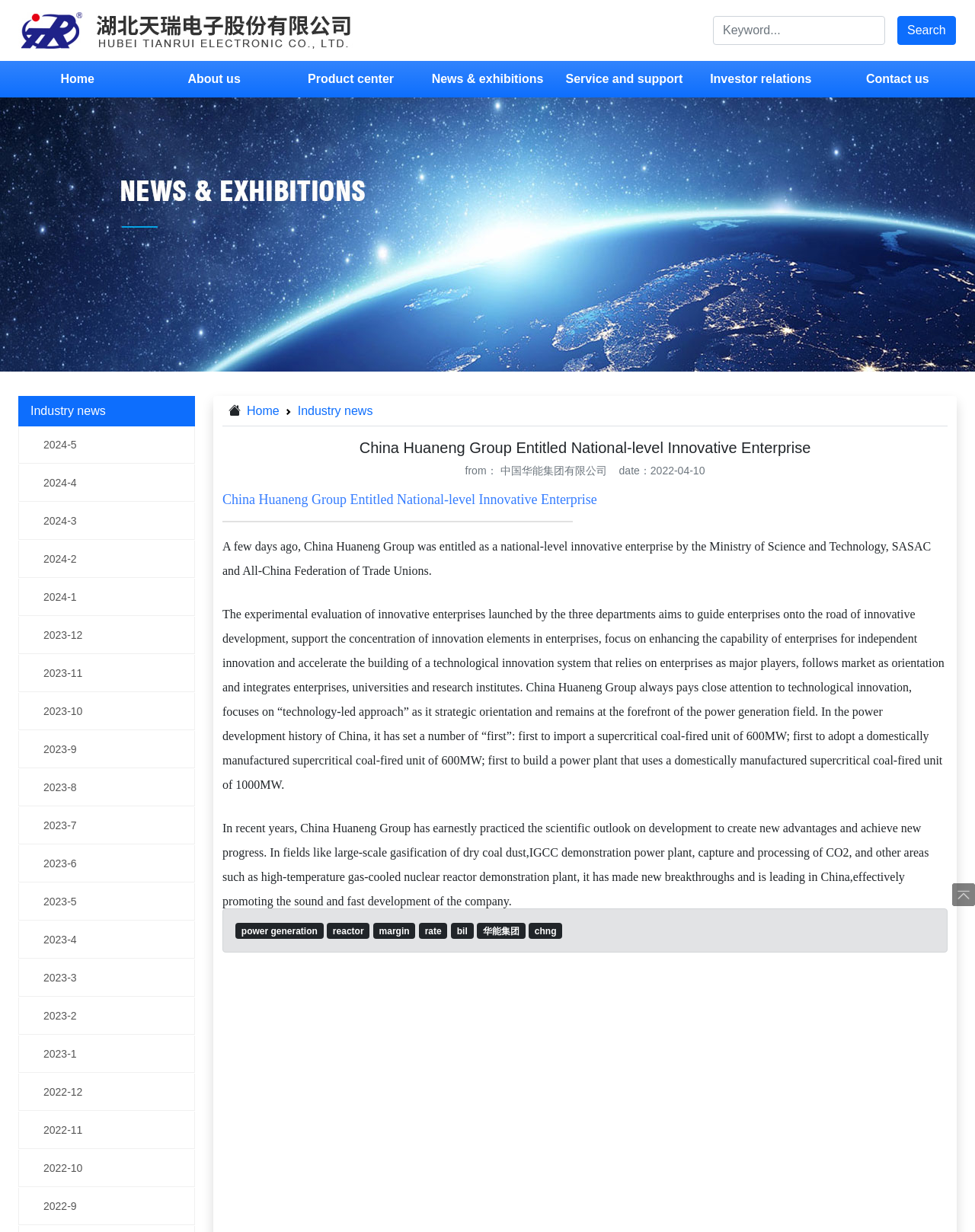Please determine the bounding box coordinates of the element's region to click in order to carry out the following instruction: "Search for keywords". The coordinates should be four float numbers between 0 and 1, i.e., [left, top, right, bottom].

[0.731, 0.013, 0.908, 0.036]